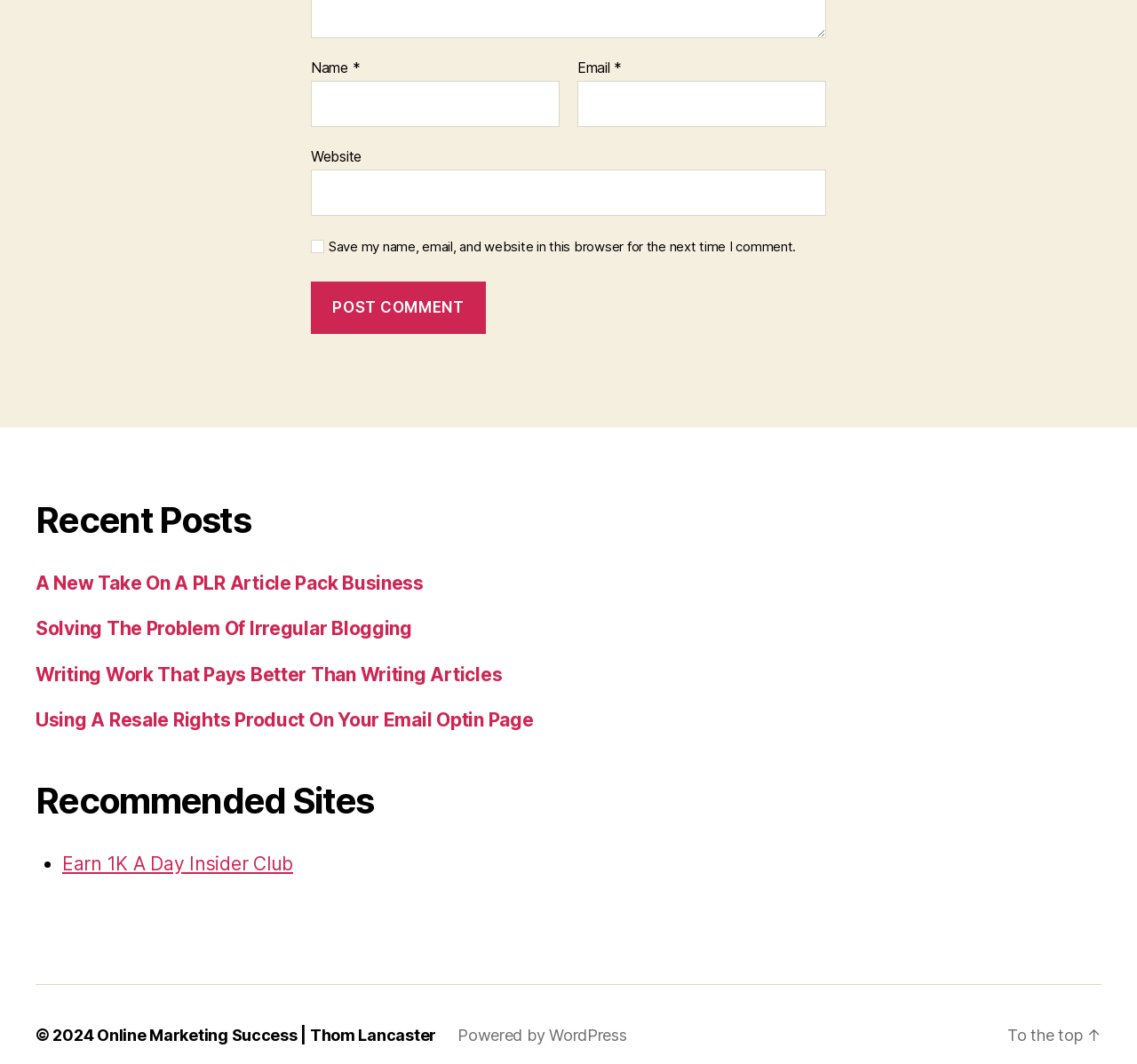Please give a concise answer to this question using a single word or phrase: 
What is the year of the copyright?

2024